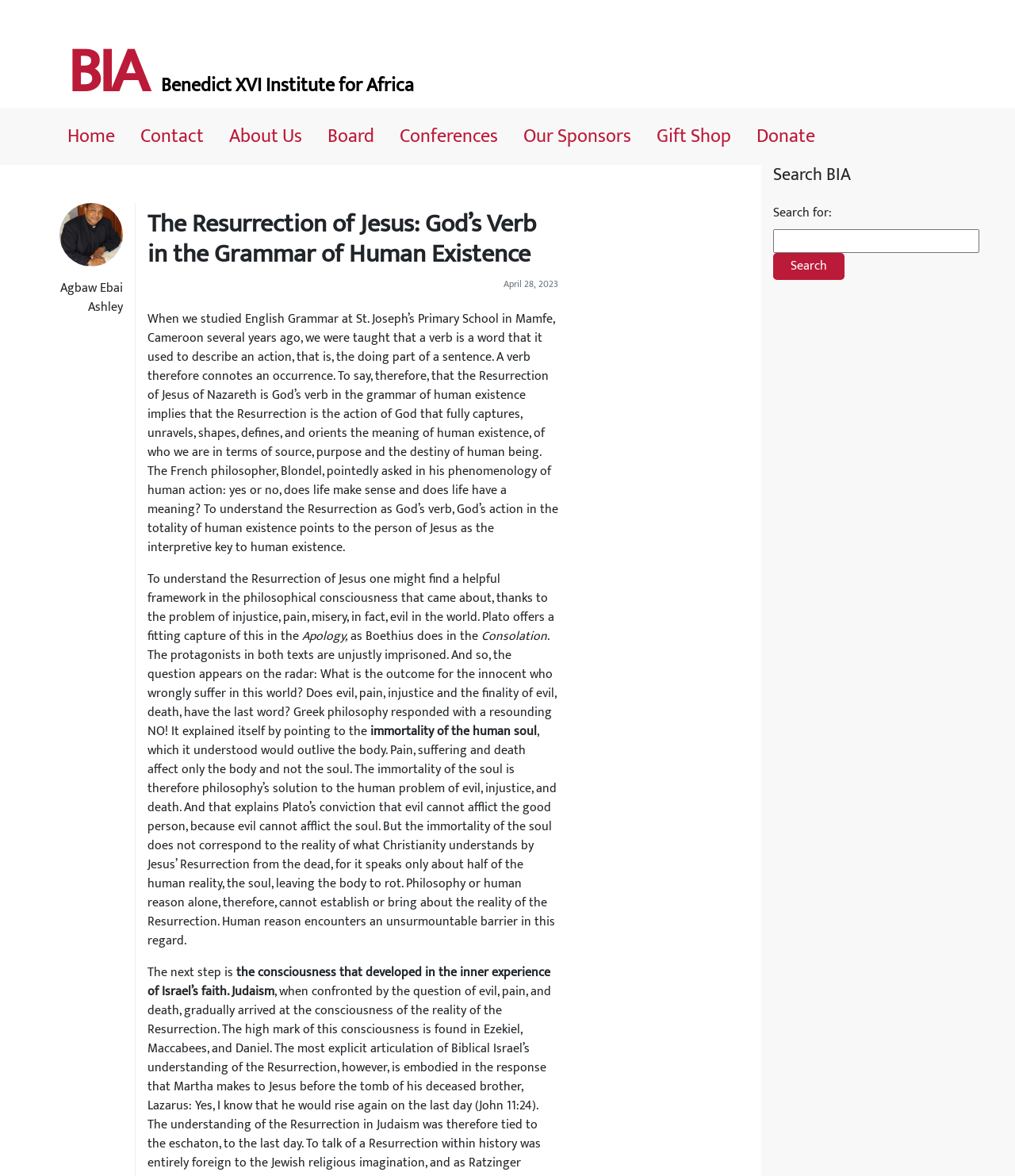Determine the bounding box coordinates for the clickable element to execute this instruction: "Click the 'Home' link". Provide the coordinates as four float numbers between 0 and 1, i.e., [left, top, right, bottom].

[0.066, 0.102, 0.113, 0.129]